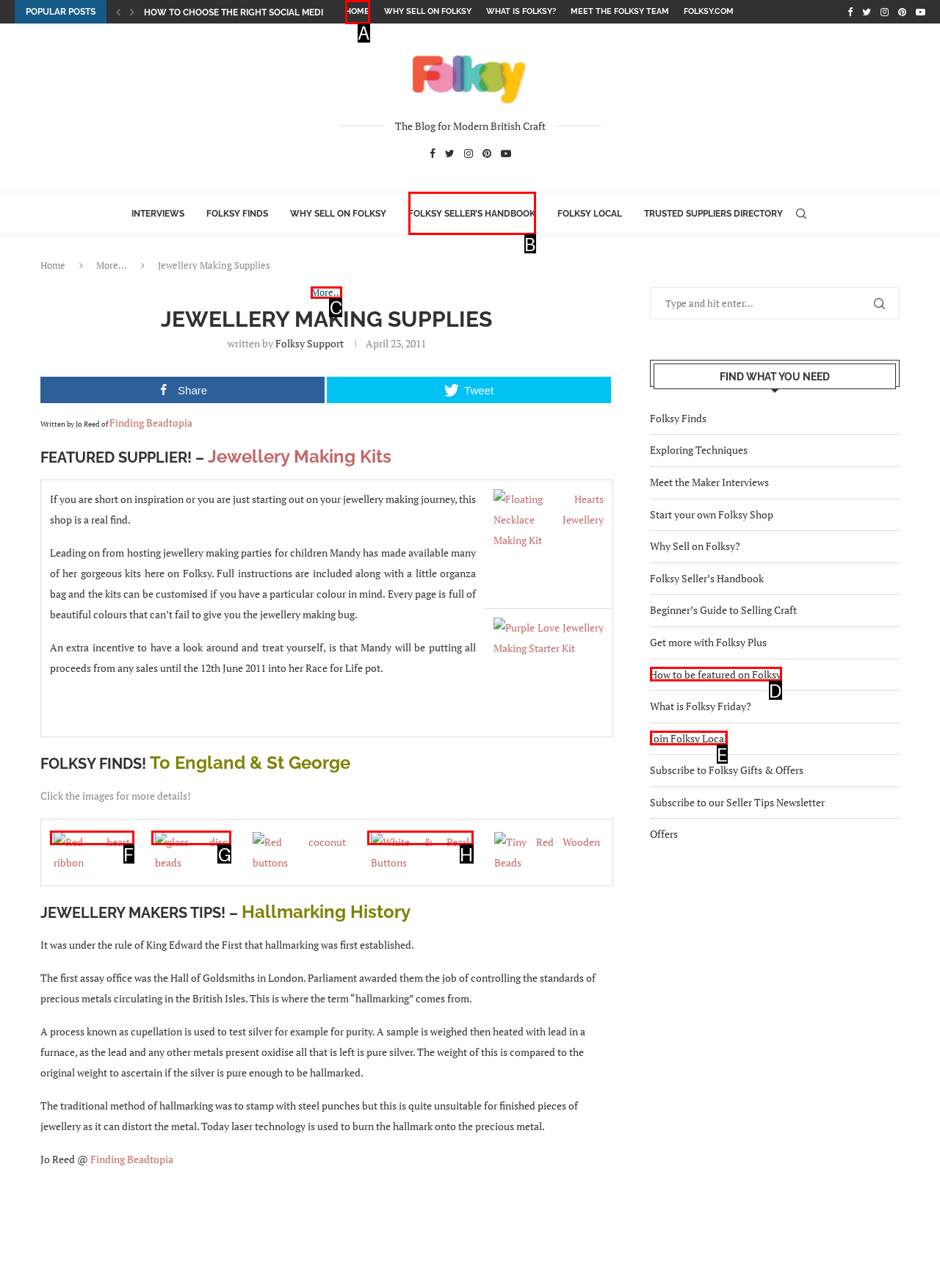Given the description: More..., choose the HTML element that matches it. Indicate your answer with the letter of the option.

C